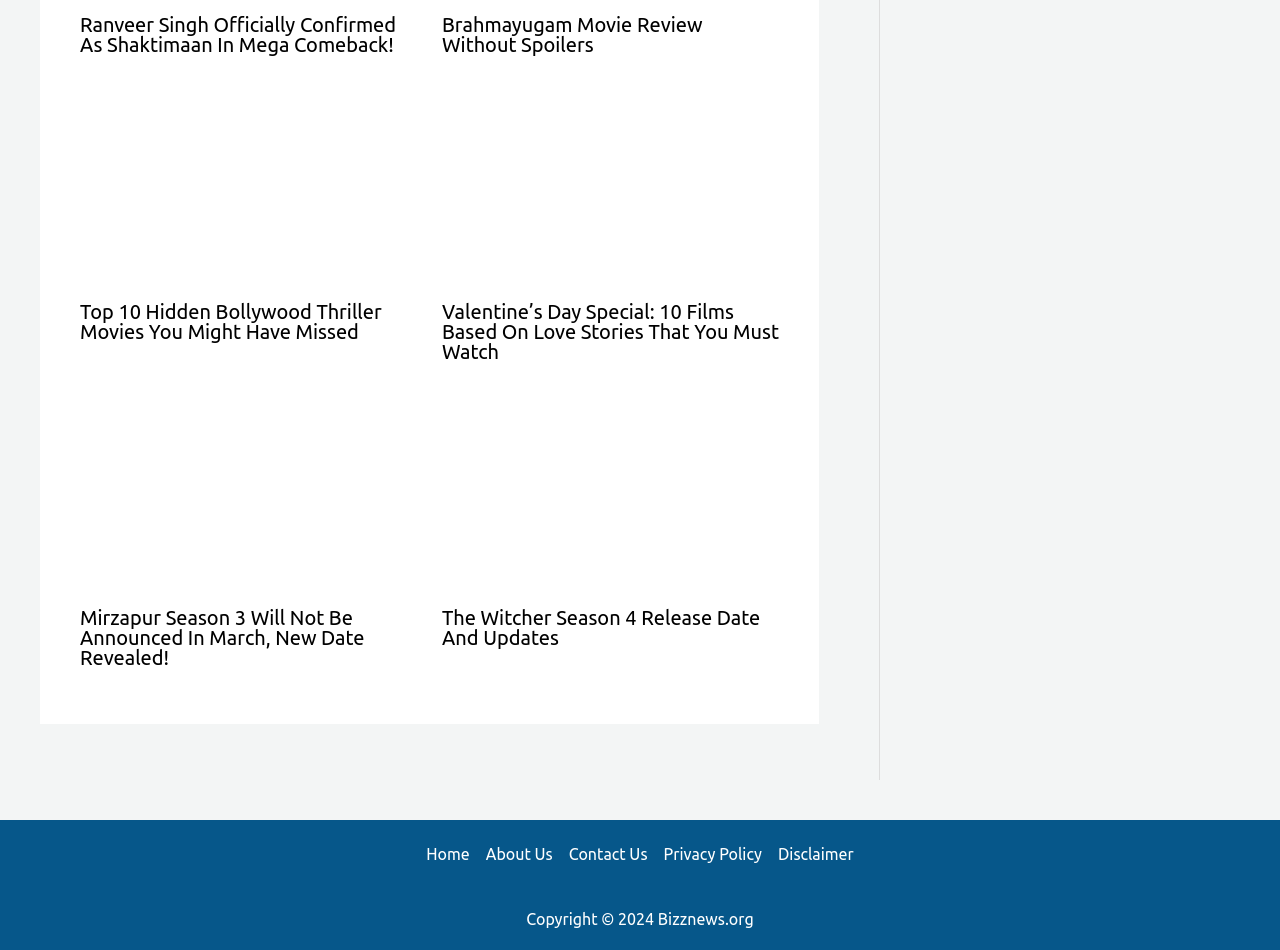What type of content does the website primarily feature? Observe the screenshot and provide a one-word or short phrase answer.

Entertainment news